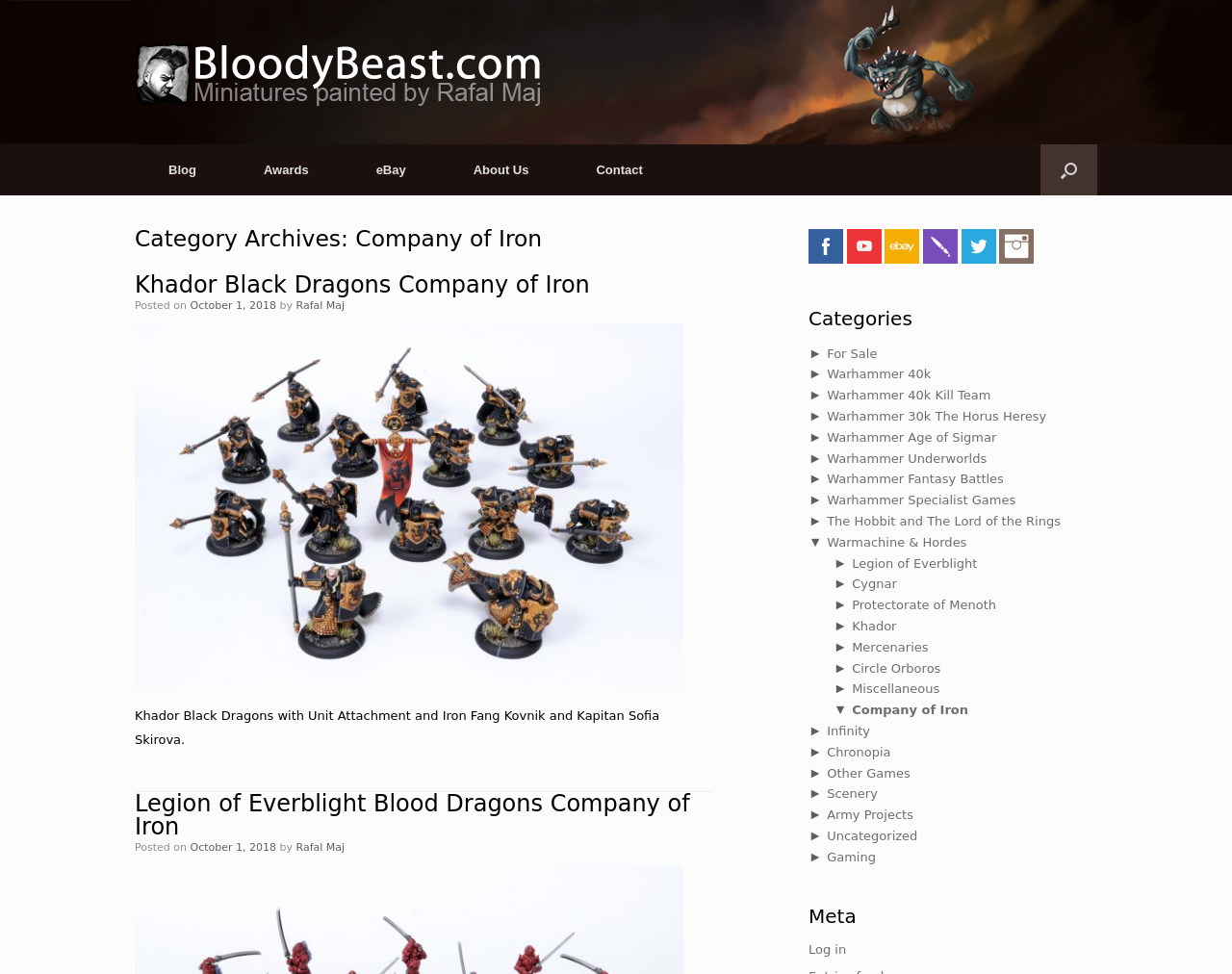What is the date of the post 'Khador Black Dragons Company of Iron'?
Please look at the screenshot and answer in one word or a short phrase.

October 1, 2018